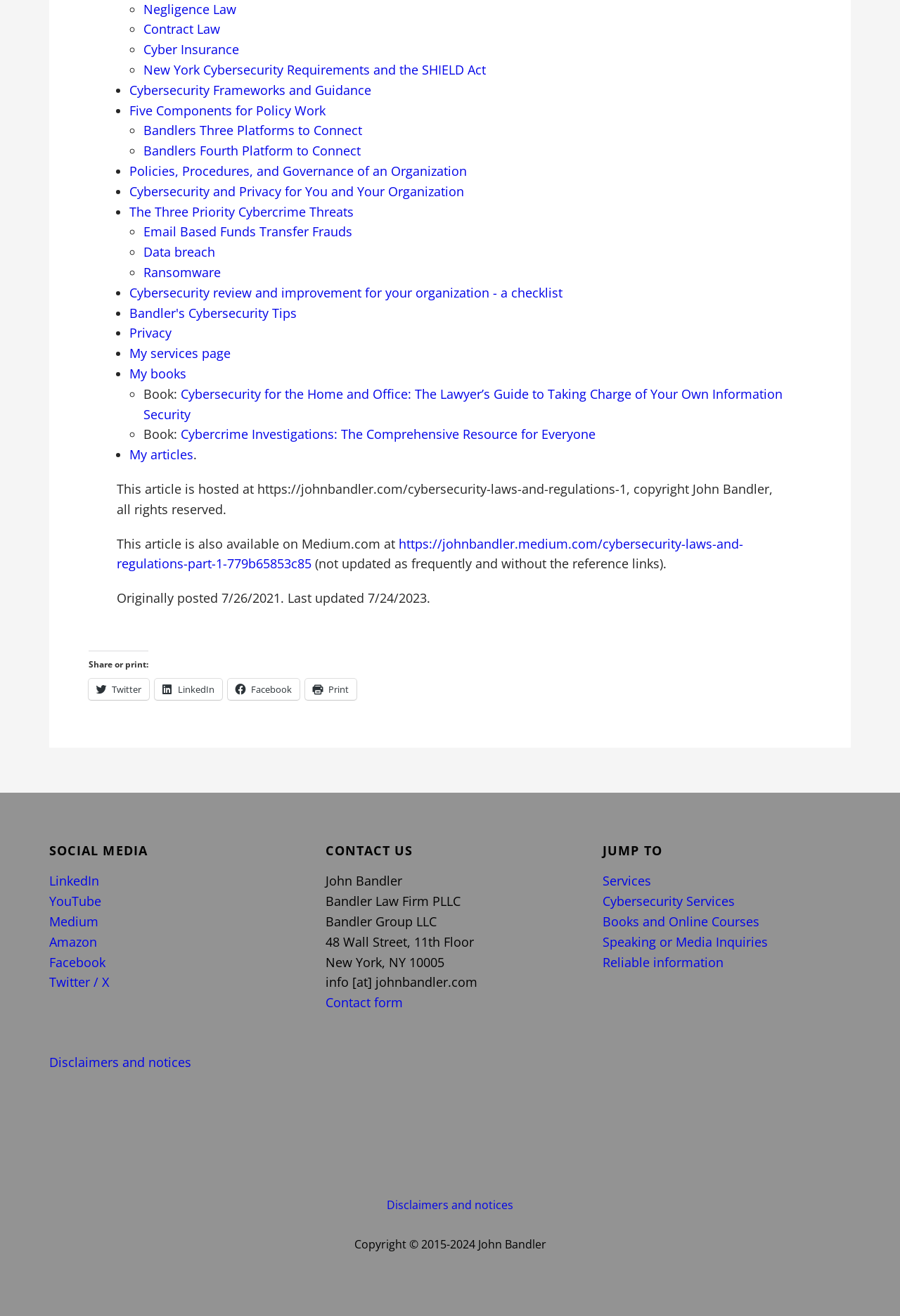What is the name of the law firm mentioned?
Give a comprehensive and detailed explanation for the question.

I found the name of the law firm mentioned in the 'CONTACT US' section, which is Bandler Law Firm PLLC, along with other related entities such as Bandler Group LLC.